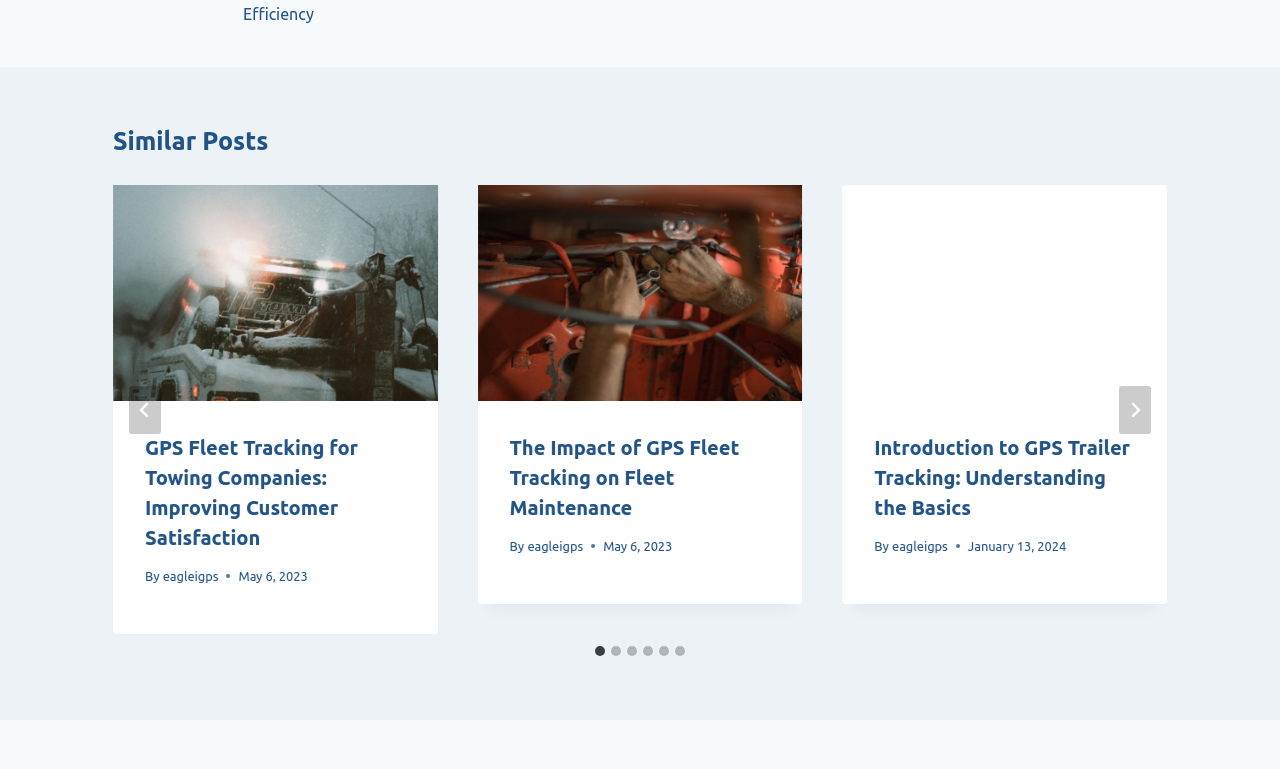By analyzing the image, answer the following question with a detailed response: How many buttons are there to navigate the slides?

I looked at the region element with the role description 'Posts' and found two button elements, one with the text 'Go to last slide' and another with the text 'Next', which are used to navigate the slides.